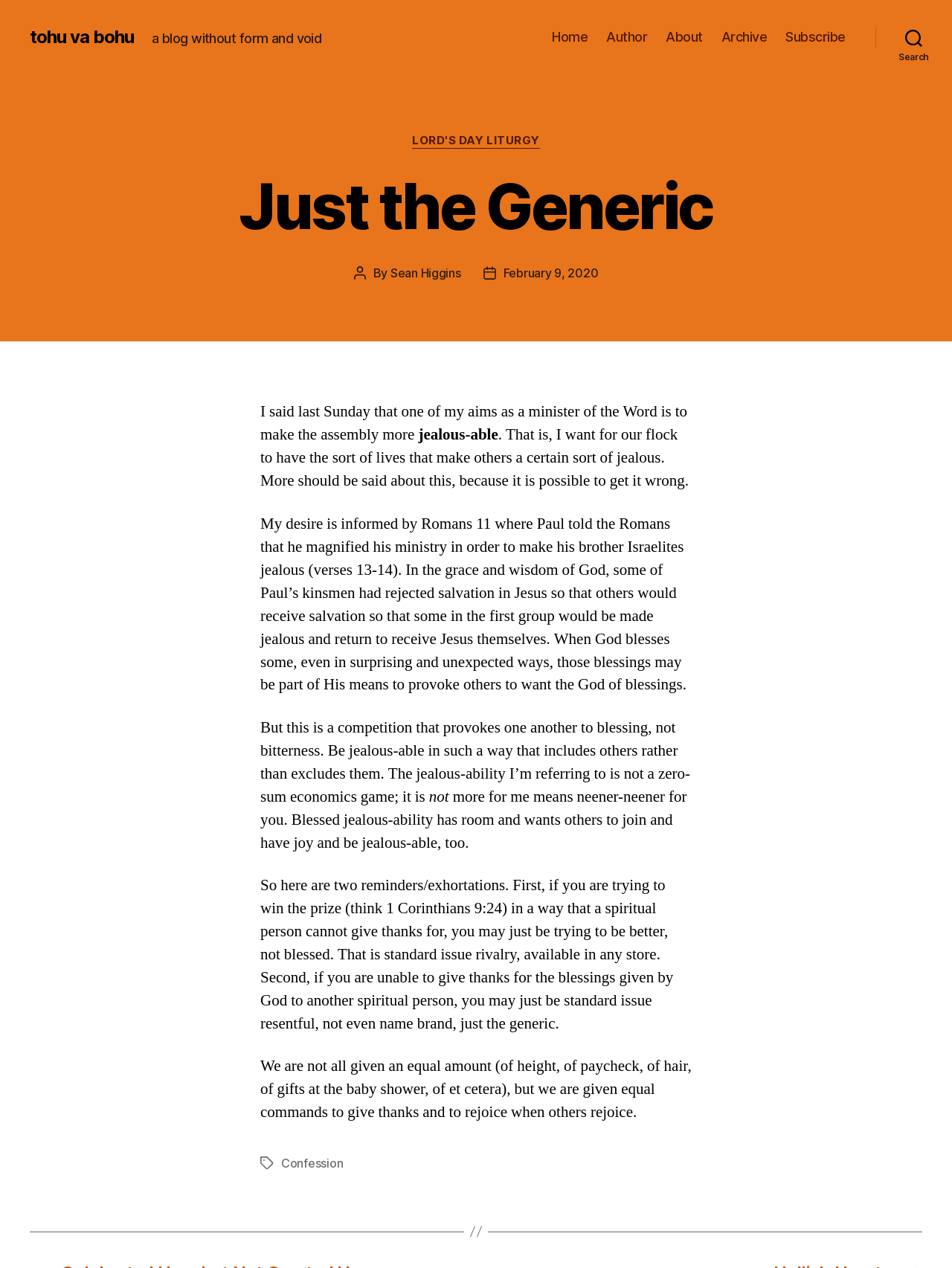Give a one-word or one-phrase response to the question: 
What is the author of the post?

Sean Higgins